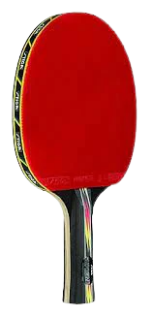Answer the question below in one word or phrase:
What type of strokes is the Stiga Supreme ideal for?

Skillful controlled strokes